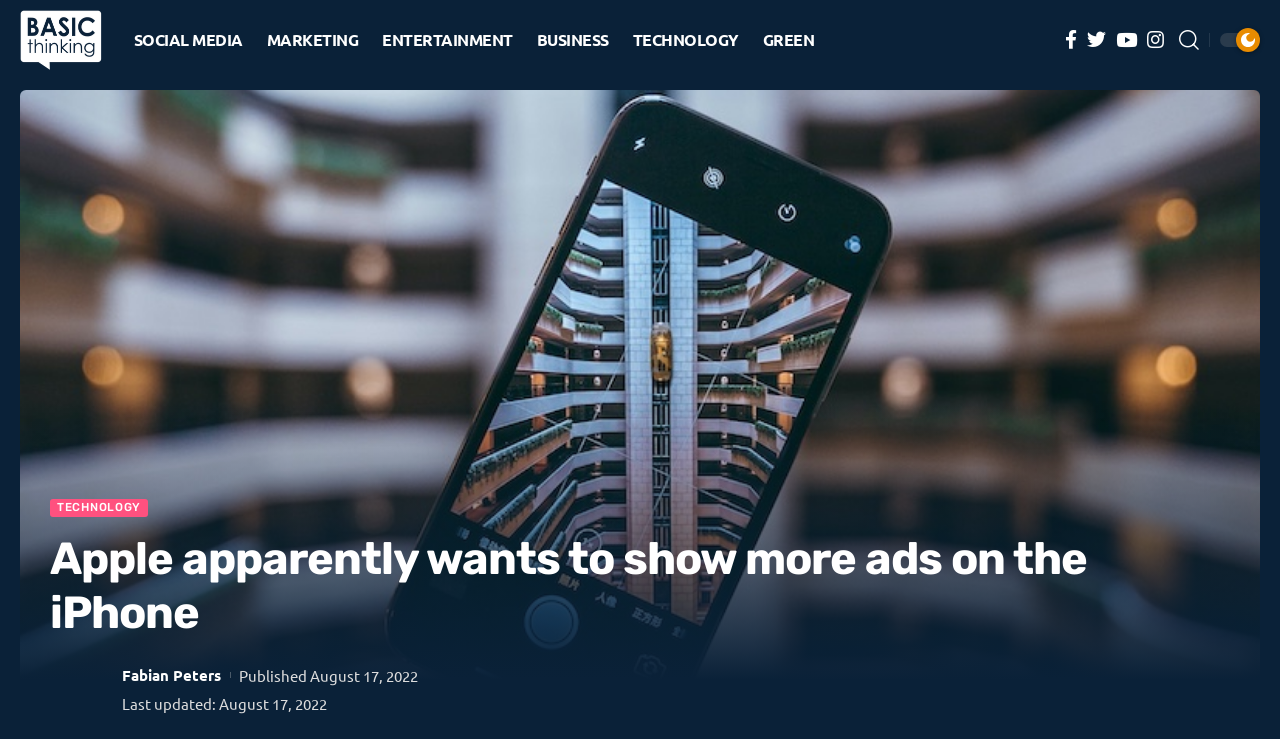How many social media links are there?
Using the information from the image, answer the question thoroughly.

I counted the social media links by looking at the links with the icons located at the top right corner of the page. There are 5 links with different icons.